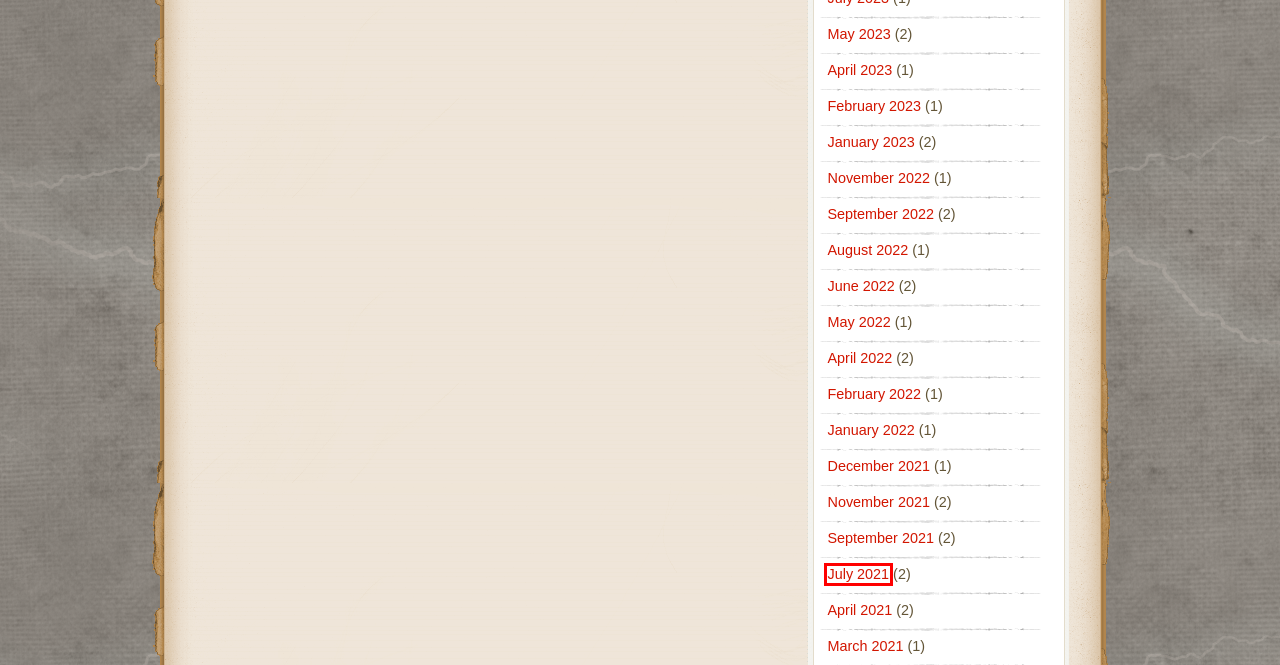Examine the webpage screenshot and identify the UI element enclosed in the red bounding box. Pick the webpage description that most accurately matches the new webpage after clicking the selected element. Here are the candidates:
A. September 2022 - Scotsmans Blog
B. February 2023 - Scotsmans Blog
C. February 2022 - Scotsmans Blog
D. April 2021 - Scotsmans Blog
E. June 2022 - Scotsmans Blog
F. August 2022 - Scotsmans Blog
G. May 2023 - Scotsmans Blog
H. July 2021 - Scotsmans Blog

H